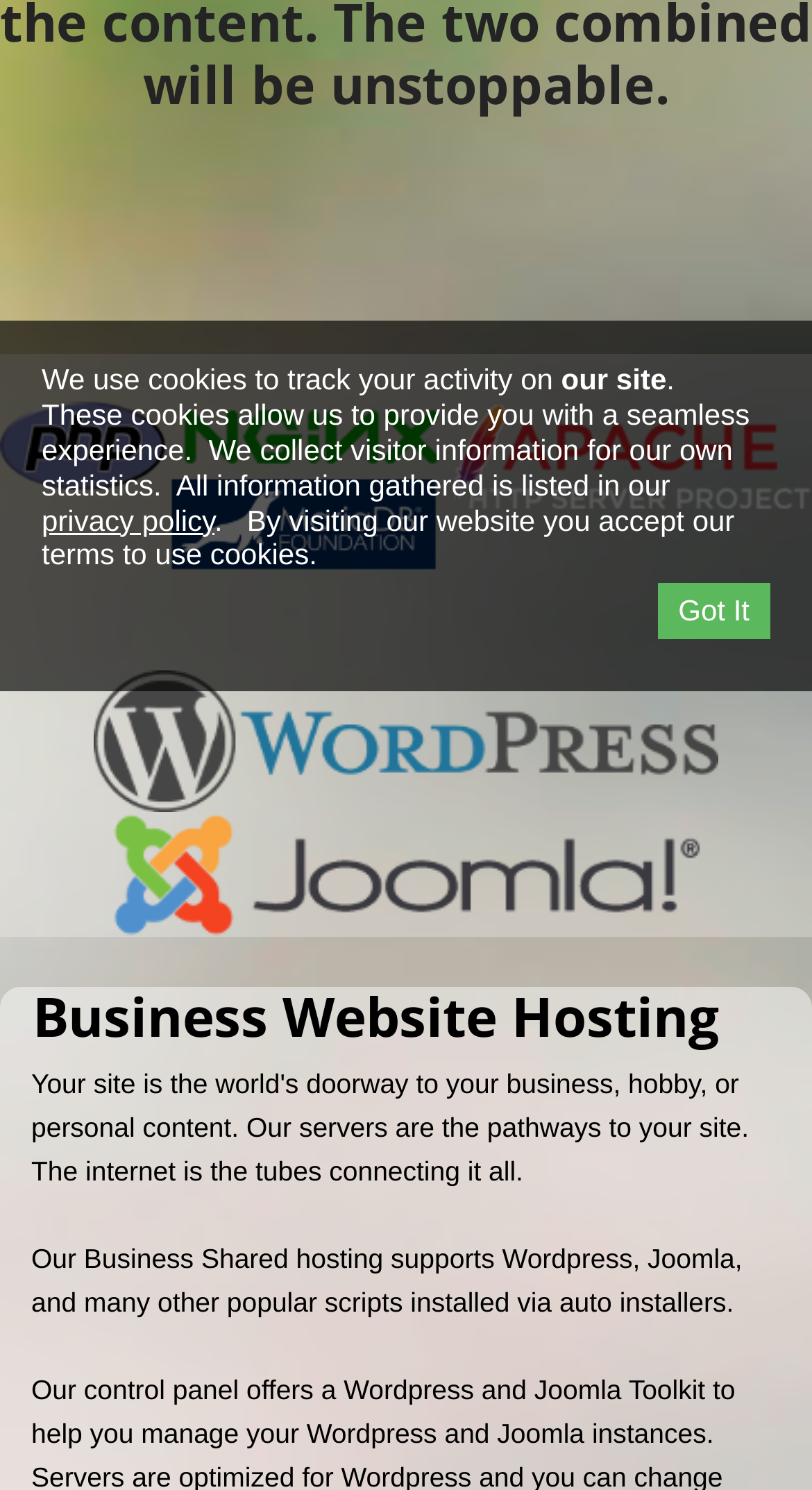Please provide the bounding box coordinate of the region that matches the element description: privacy policy. Coordinates should be in the format (top-left x, top-left y, bottom-right x, bottom-right y) and all values should be between 0 and 1.

[0.051, 0.338, 0.264, 0.36]